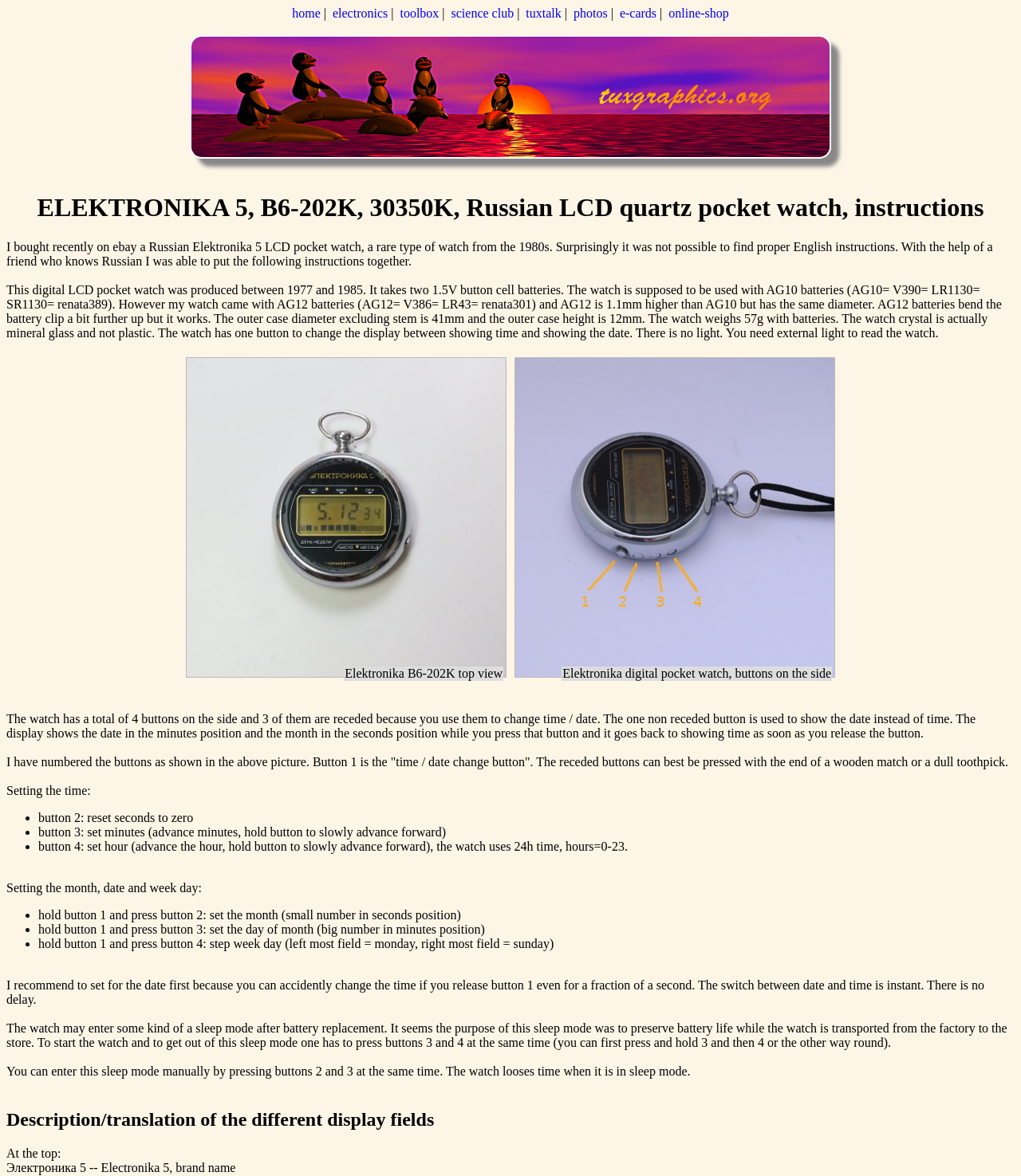Kindly provide the bounding box coordinates of the section you need to click on to fulfill the given instruction: "view Elektronika B6-202K top view".

[0.18, 0.568, 0.498, 0.58]